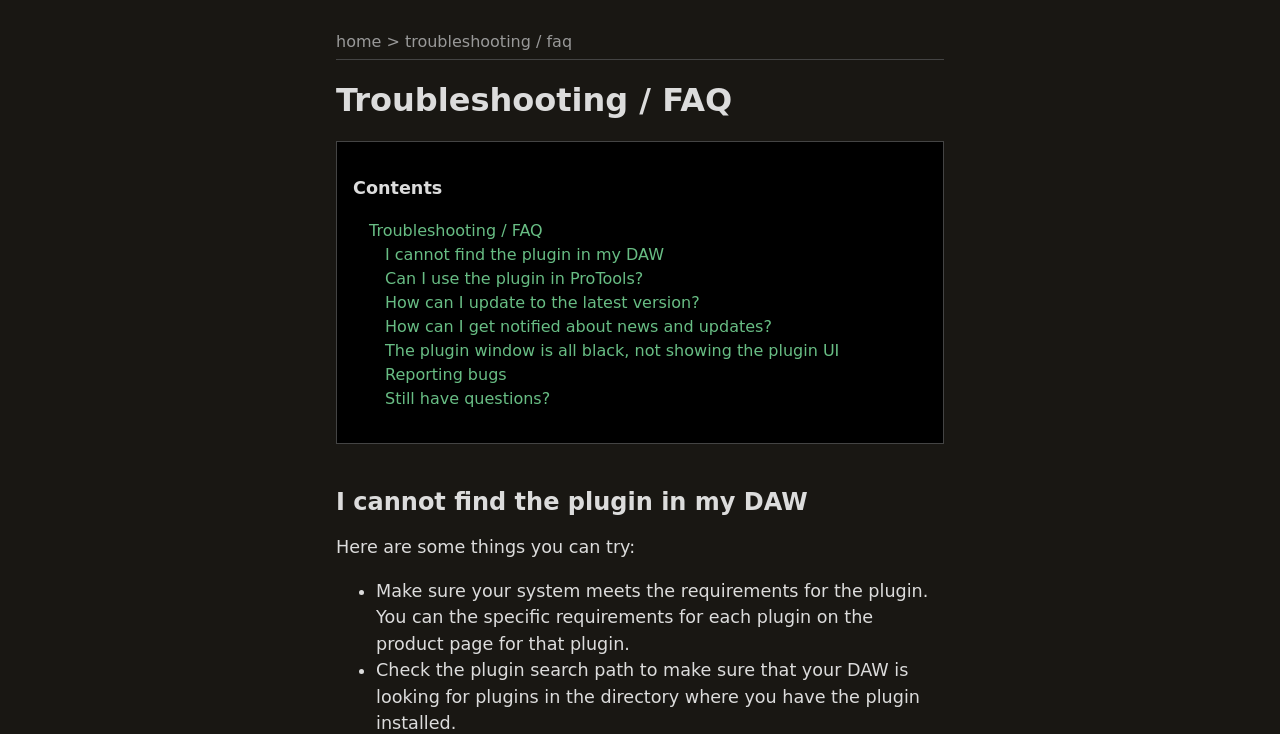For the element described, predict the bounding box coordinates as (top-left x, top-left y, bottom-right x, bottom-right y). All values should be between 0 and 1. Element description: home

[0.262, 0.044, 0.298, 0.069]